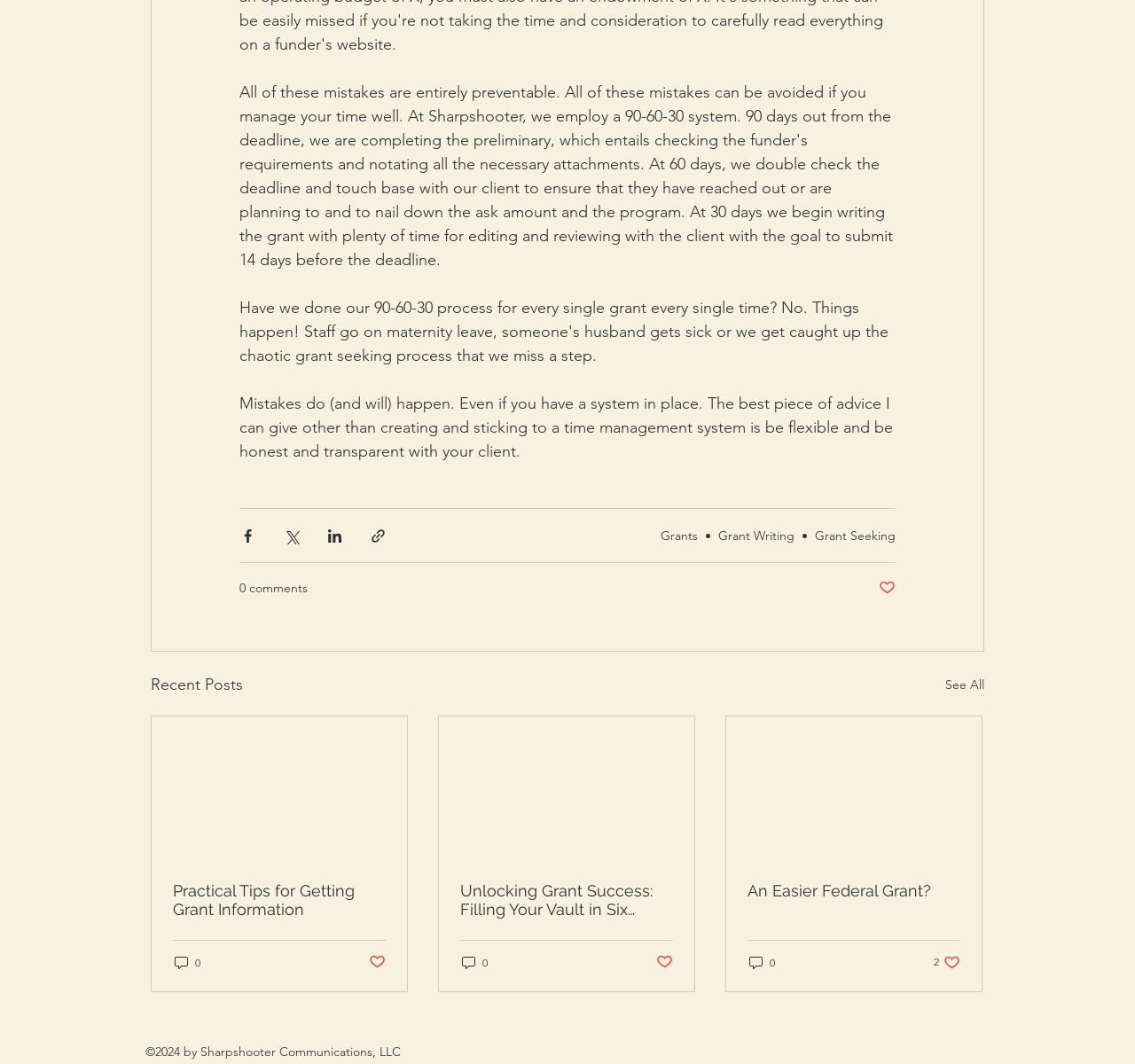Can you look at the image and give a comprehensive answer to the question:
What is the topic of the first article?

The first article is located at the top left of the webpage, and its title is 'Practical Tips for Getting Grant Information'. This suggests that the topic of the first article is related to grant information.